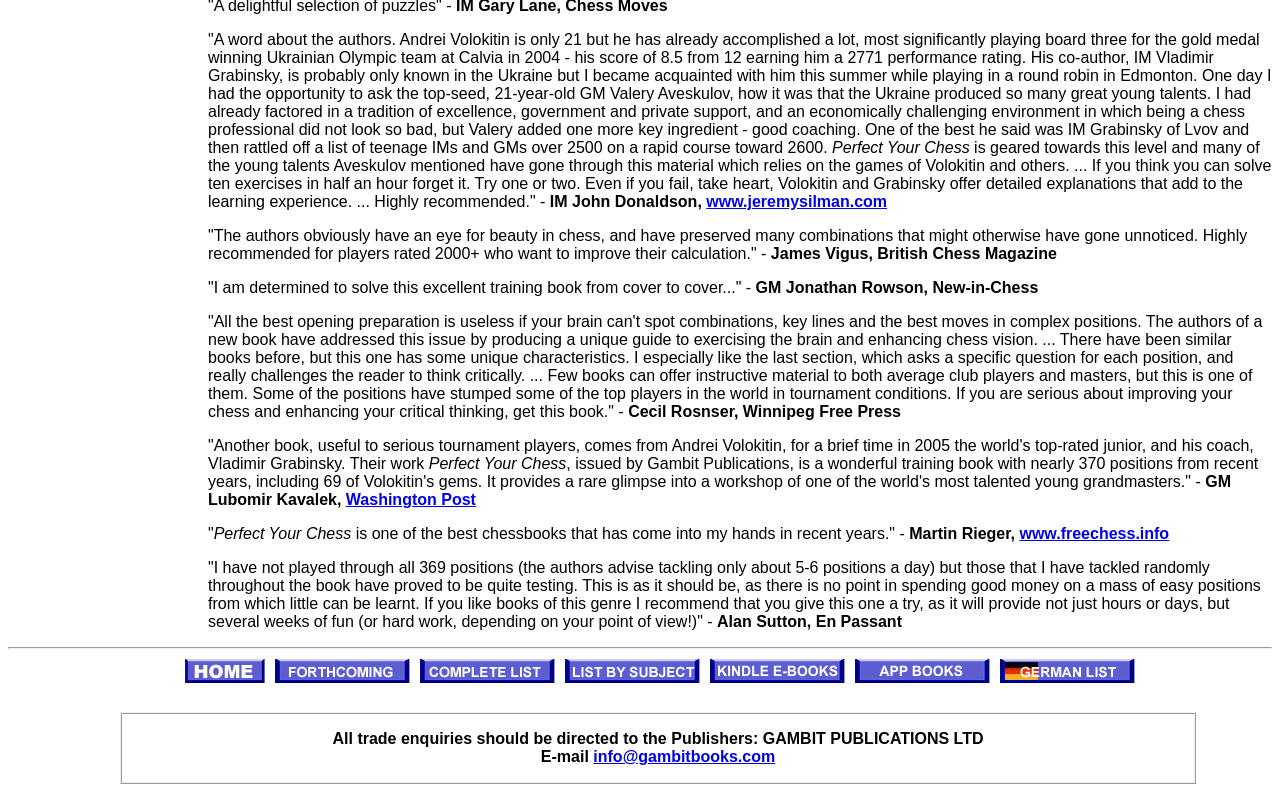Please use the details from the image to answer the following question comprehensively:
What is the email address of the publisher?

The email address of the publisher can be found at the bottom of the webpage, which mentions that all trade enquiries should be directed to the publisher at info@gambitbooks.com.